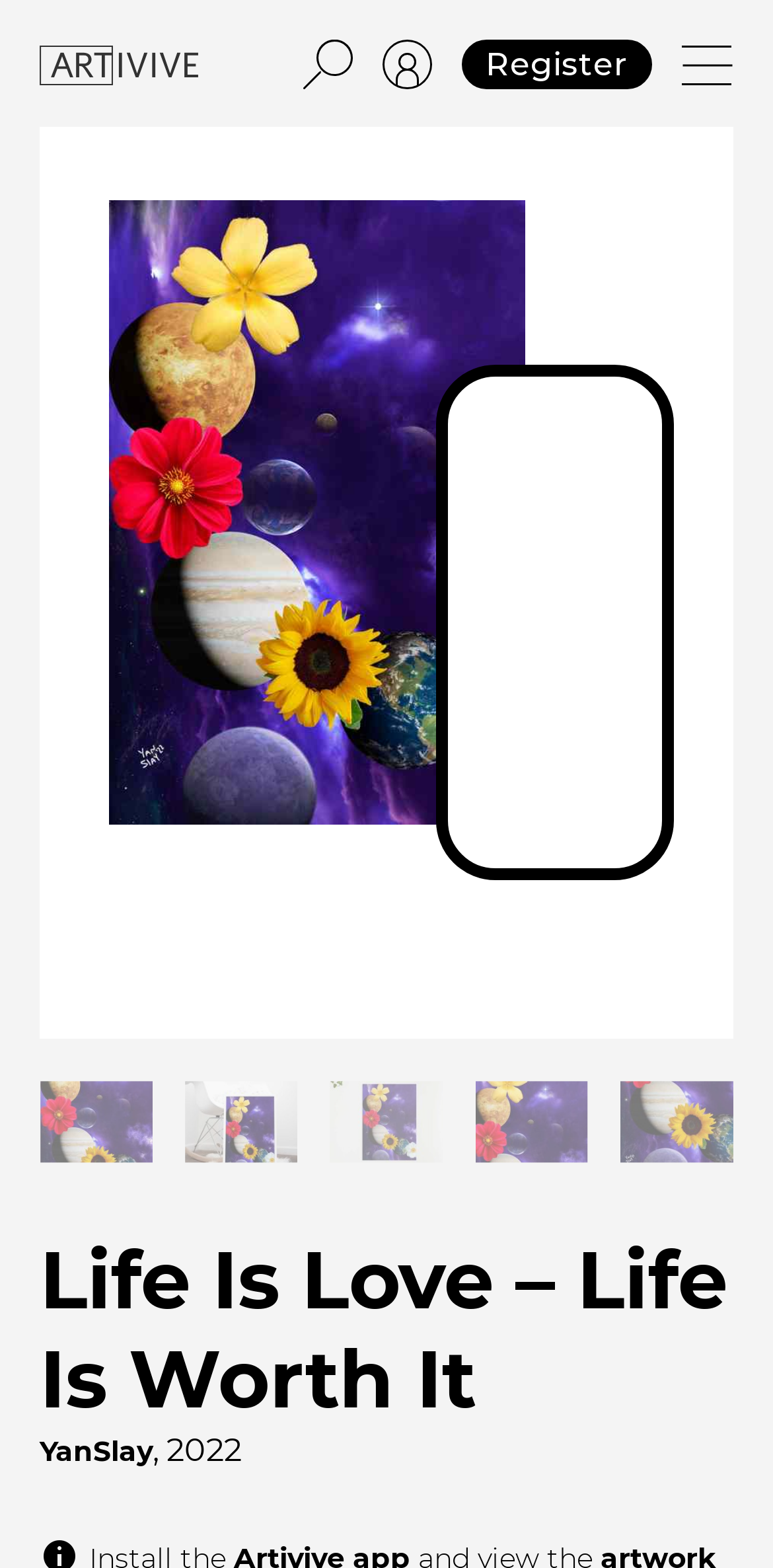Create an elaborate caption for the webpage.

This webpage is dedicated to a motivational art piece, encouraging those who have felt like giving up. At the top left, there is a link with no text, followed by a search link with a corresponding image. To the right, there are links to sign in and register, each accompanied by an image. 

Below these links, a large artwork image dominates the page, taking up most of the screen. Underneath the artwork, there are five links, each with an image, arranged horizontally from left to right. 

Further down, there is a heading that reads "Life Is Love – Life Is Worth It", followed by a emphasized text section that includes a link to the artist "YanSlay" and the year "2022".